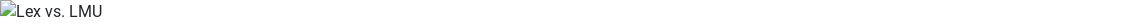Respond to the following query with just one word or a short phrase: 
What aspect of the game is highlighted in the article?

Blocking and teamwork